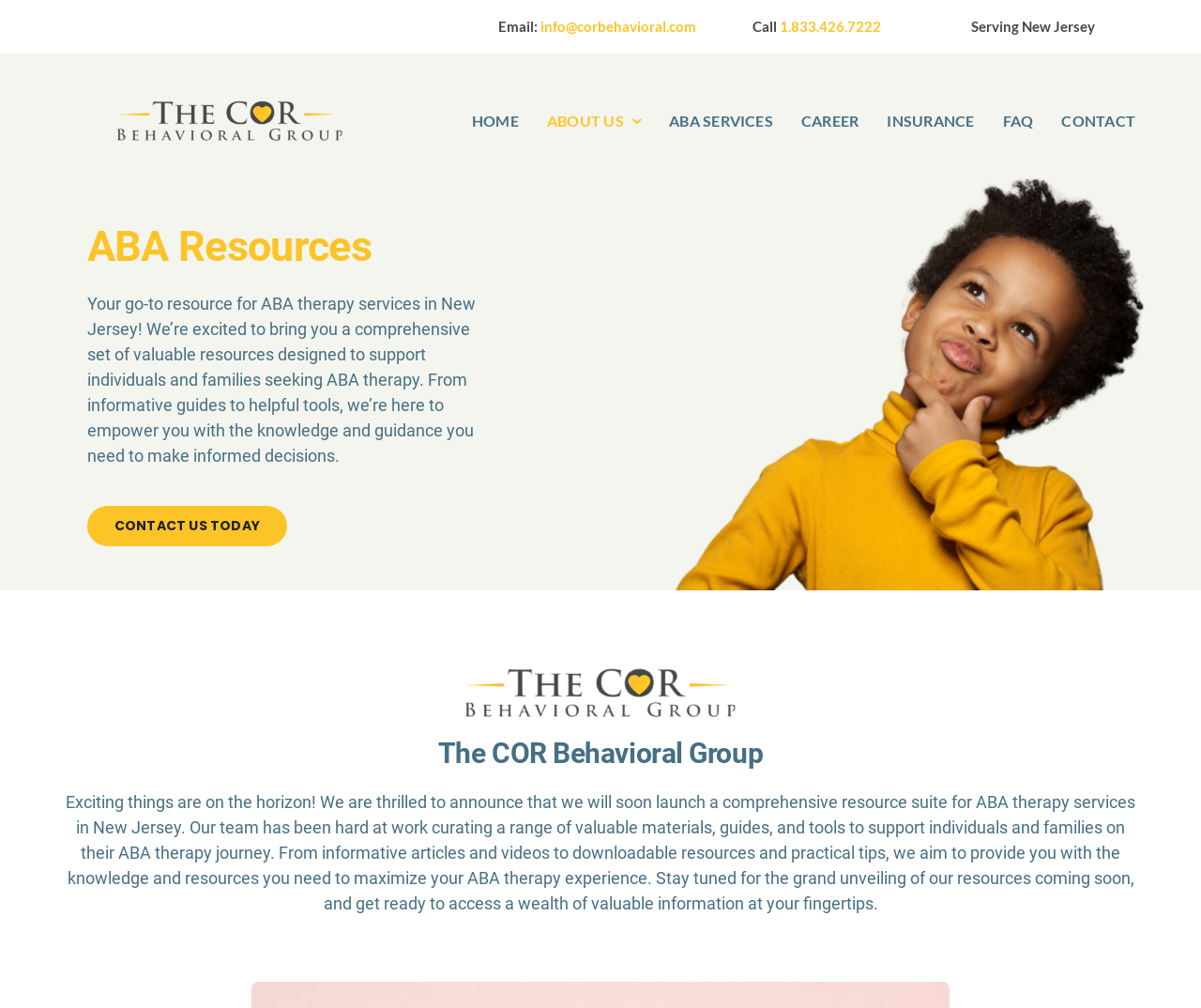Please find the bounding box for the UI component described as follows: "ABOUT US".

[0.455, 0.09, 0.534, 0.15]